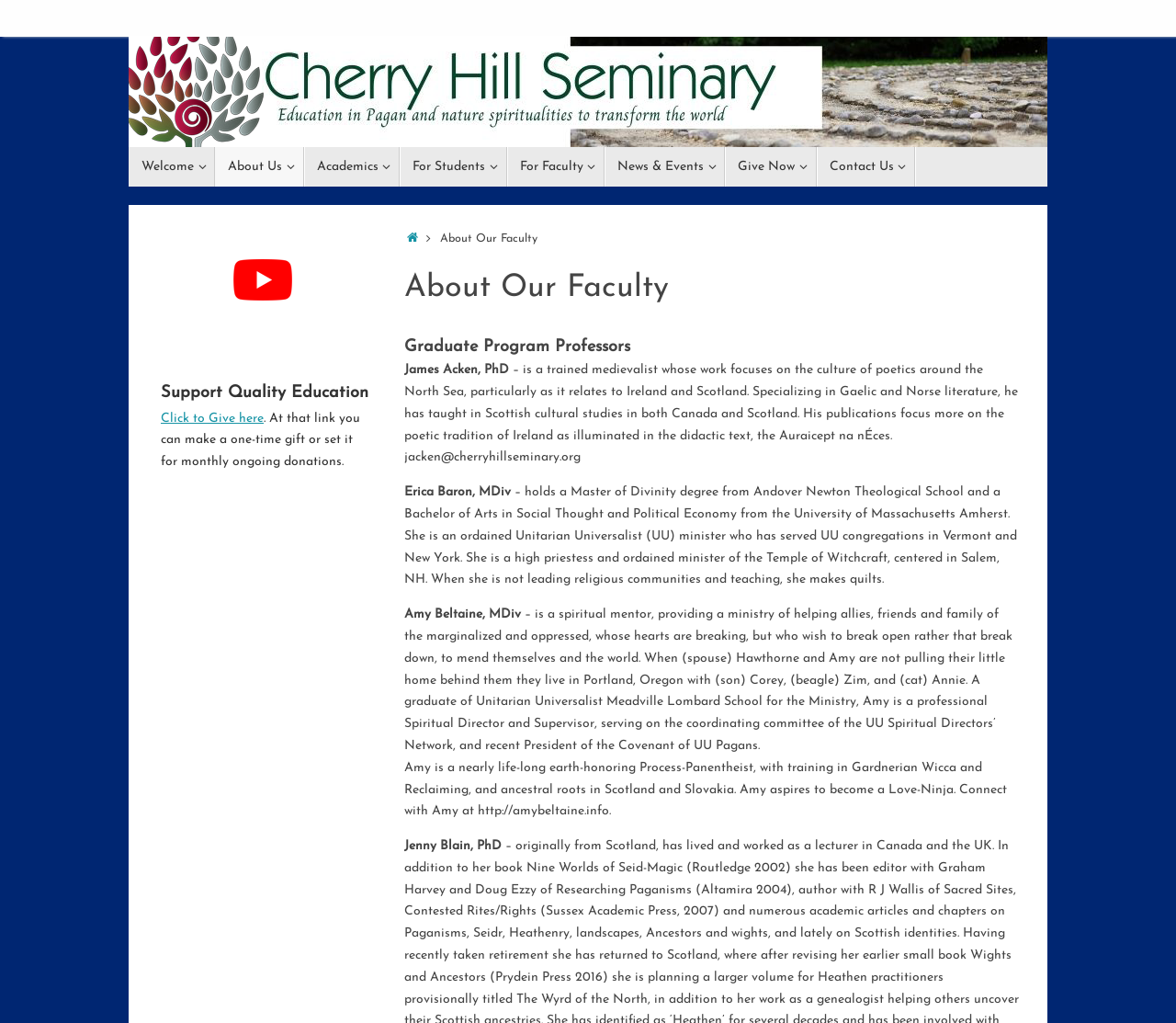What is the name of the seminary?
Answer the question in a detailed and comprehensive manner.

The name of the seminary can be found in the image element at the top of the webpage, which has a bounding box coordinate of [0.109, 0.036, 0.891, 0.144]. The OCR text of this element is 'Cherry Hill Seminary'.